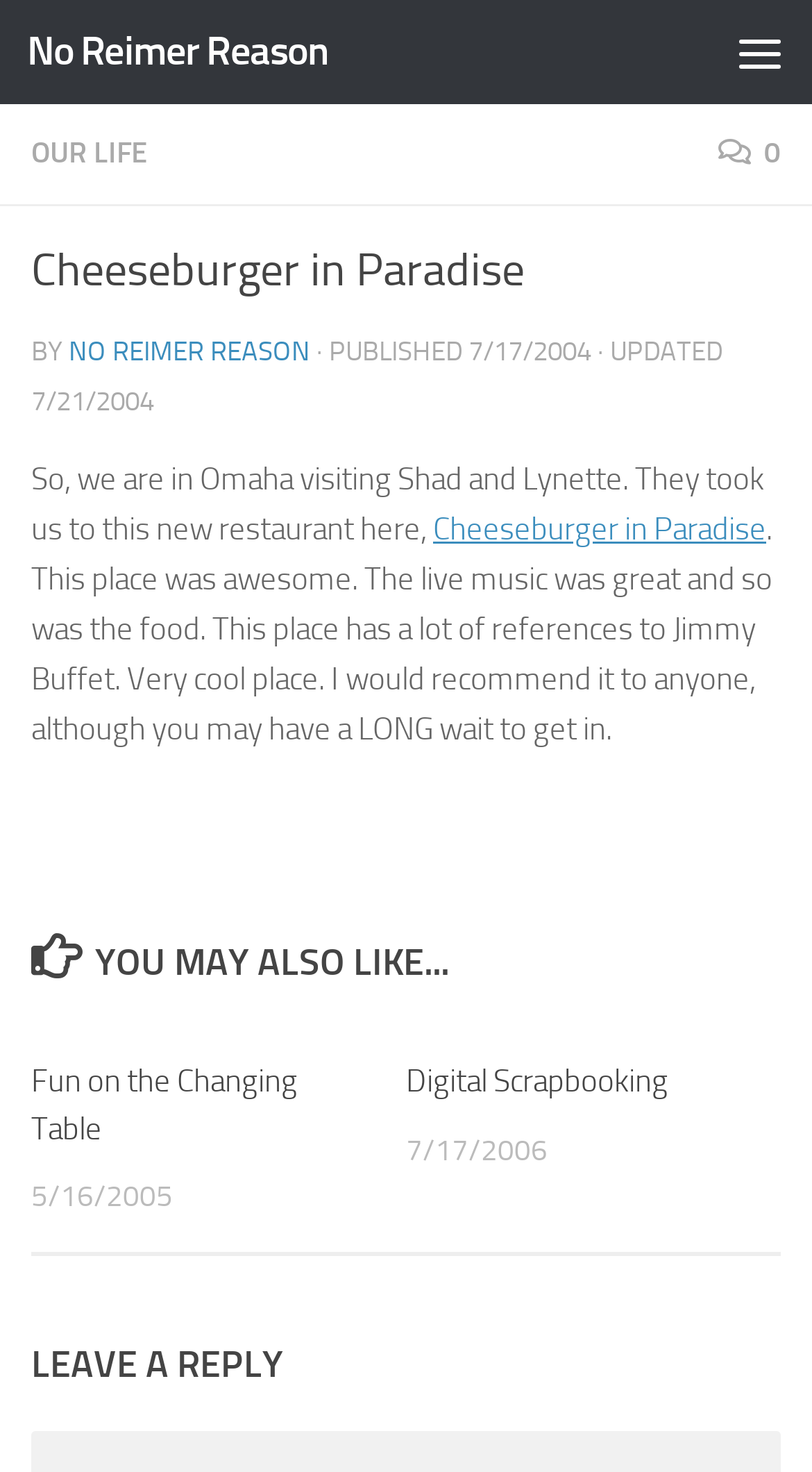Please determine the bounding box coordinates of the clickable area required to carry out the following instruction: "Read the article about 'Cheeseburger in Paradise'". The coordinates must be four float numbers between 0 and 1, represented as [left, top, right, bottom].

[0.038, 0.161, 0.962, 0.576]